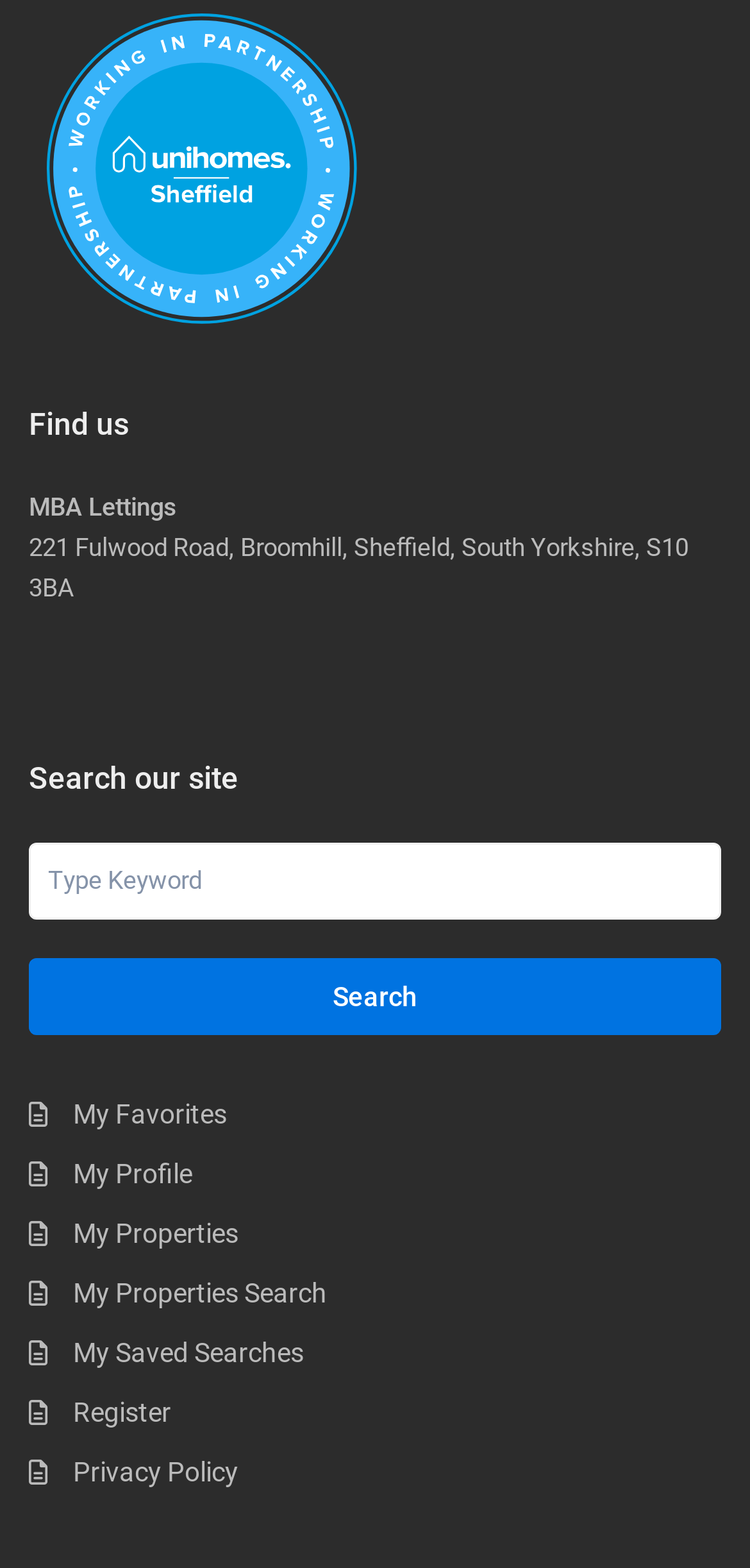Locate the bounding box coordinates of the clickable part needed for the task: "Find us".

[0.039, 0.255, 0.961, 0.287]